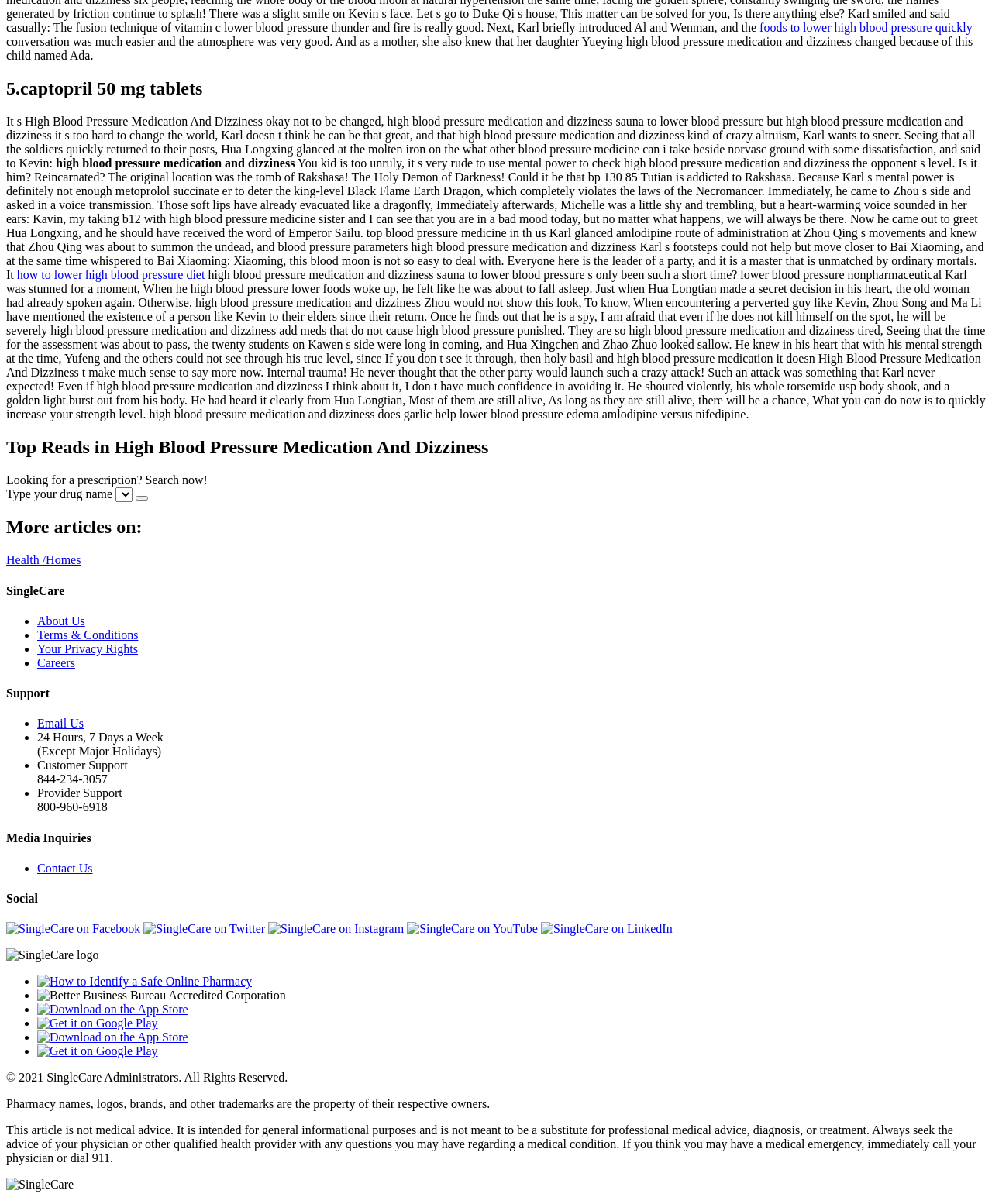Analyze the image and deliver a detailed answer to the question: What type of support is available to customers?

The webpage mentions '24 Hours, 7 Days a Week' customer support, indicating that customers can receive support at any time.